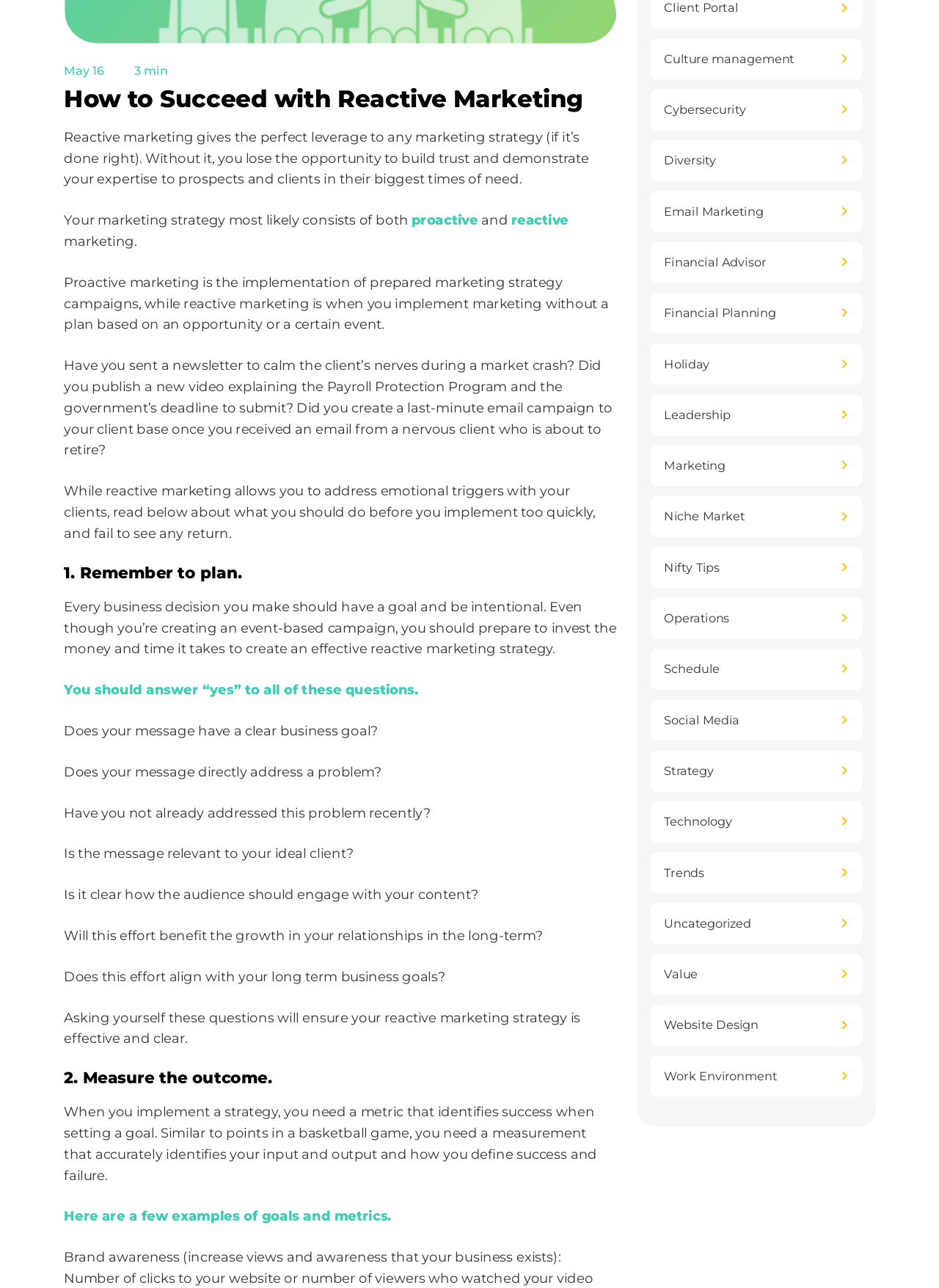Please find the bounding box coordinates of the element that must be clicked to perform the given instruction: "Click on '2. Measure the outcome'". The coordinates should be four float numbers from 0 to 1, i.e., [left, top, right, bottom].

[0.068, 0.83, 0.657, 0.855]